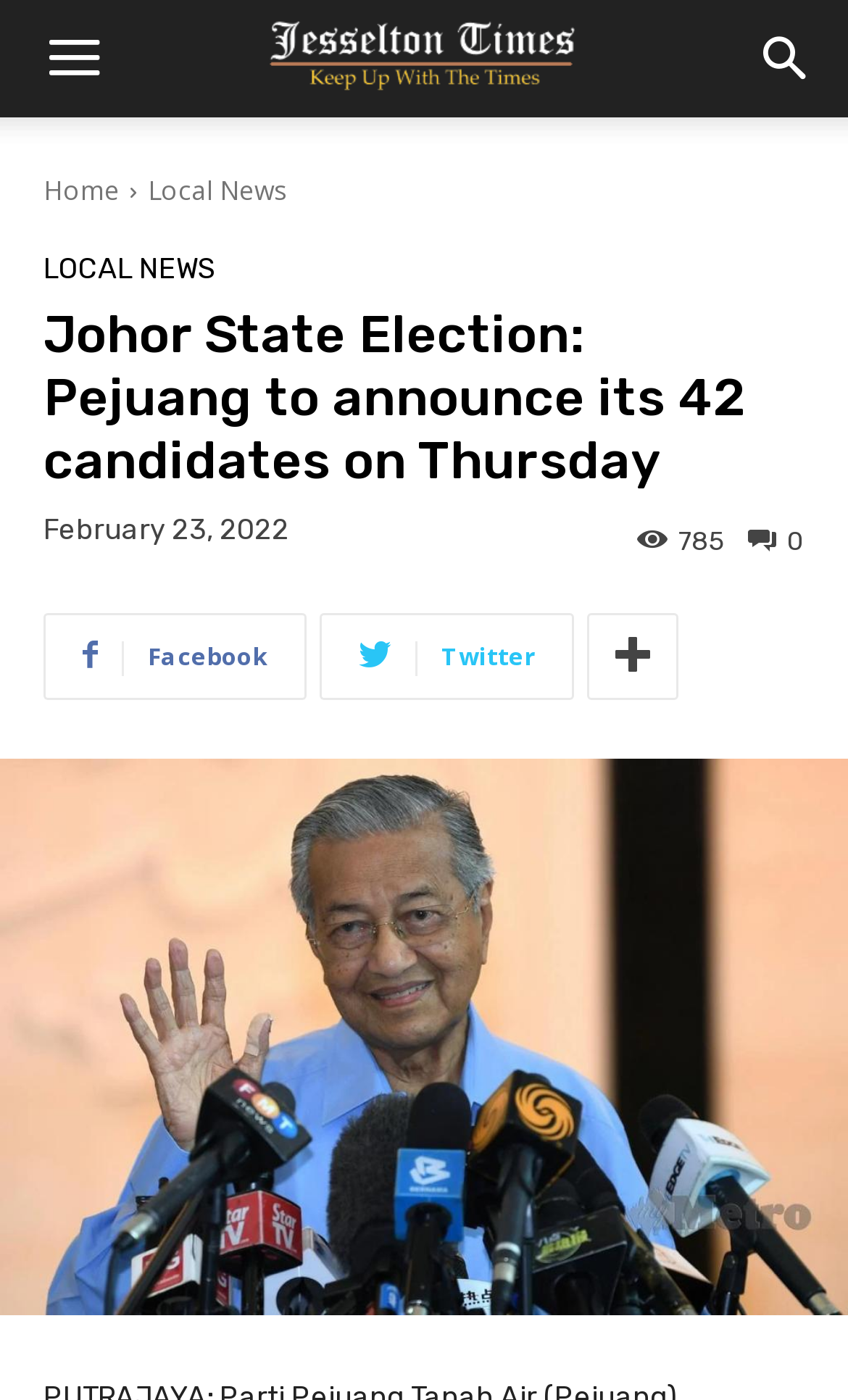Illustrate the webpage's structure and main components comprehensively.

The webpage appears to be a news article from Jesselton Times, with a focus on the Johor State Election. At the top left corner, there is a "Menu" button, and at the top right corner, there is a "Search" button. Below the buttons, there are several links, including "Home", "Local News", and another "LOCAL NEWS" link, which suggests that the webpage is categorized under local news.

The main headline, "Johor State Election: Pejuang to announce its 42 candidates on Thursday", is prominently displayed in the middle of the top section. Below the headline, there is a timestamp indicating that the article was published on February 23, 2022. To the right of the timestamp, there is a link with a number "0" and a share icon, suggesting that the article has no shares. Next to it, there is a text "785", which may indicate the number of views or comments.

In the top section, there are also social media links to Facebook, Twitter, and another unidentified platform, allowing users to share the article.

The main content of the article is displayed below, taking up most of the webpage. There is a large image that spans the entire width of the page, which is likely related to the article's content.